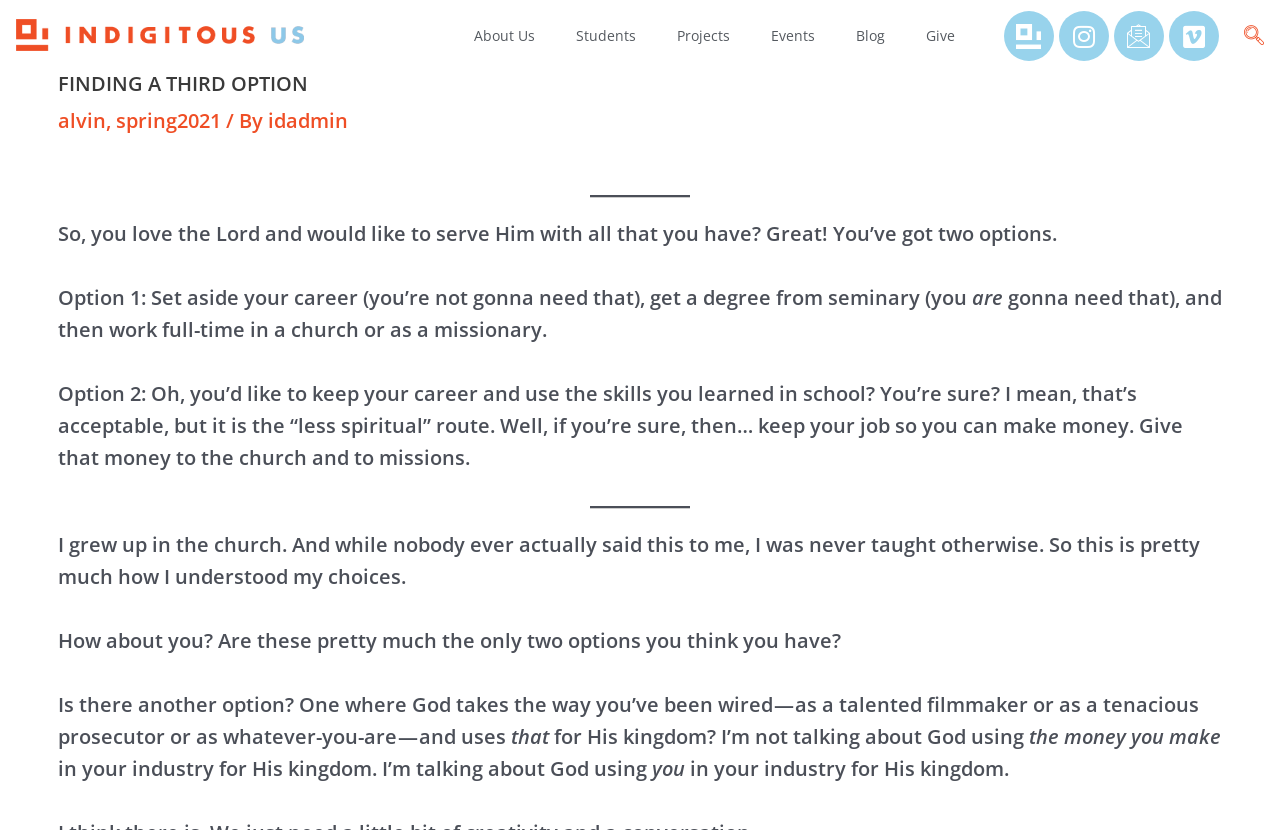What is the purpose of the separator element?
Provide an in-depth and detailed explanation in response to the question.

The separator element is used to separate the text into different sections, making it easier to read and understand. In this case, the separator is used to separate the introduction from the main text.